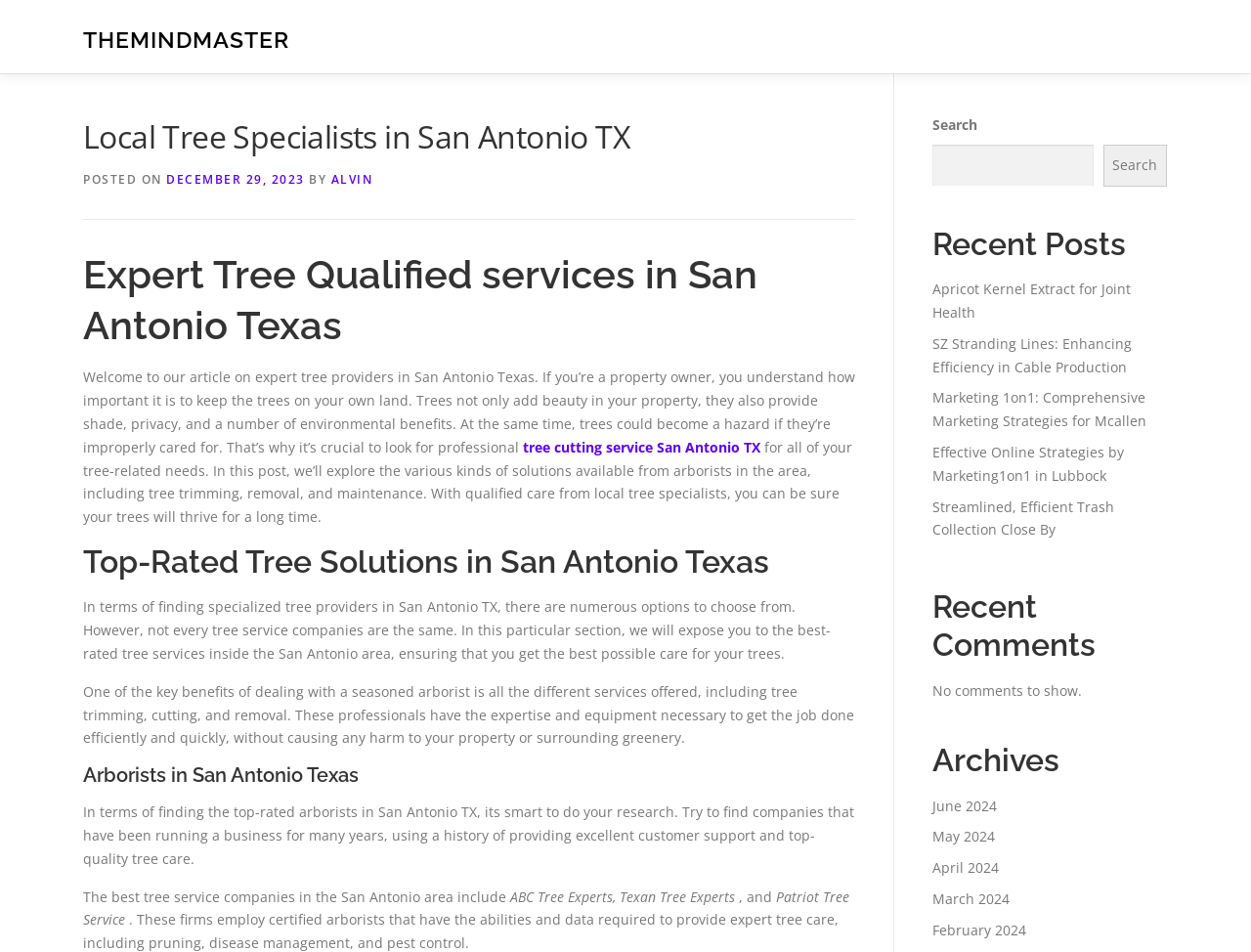What is the website about?
Look at the screenshot and respond with one word or a short phrase.

Tree specialists in San Antonio